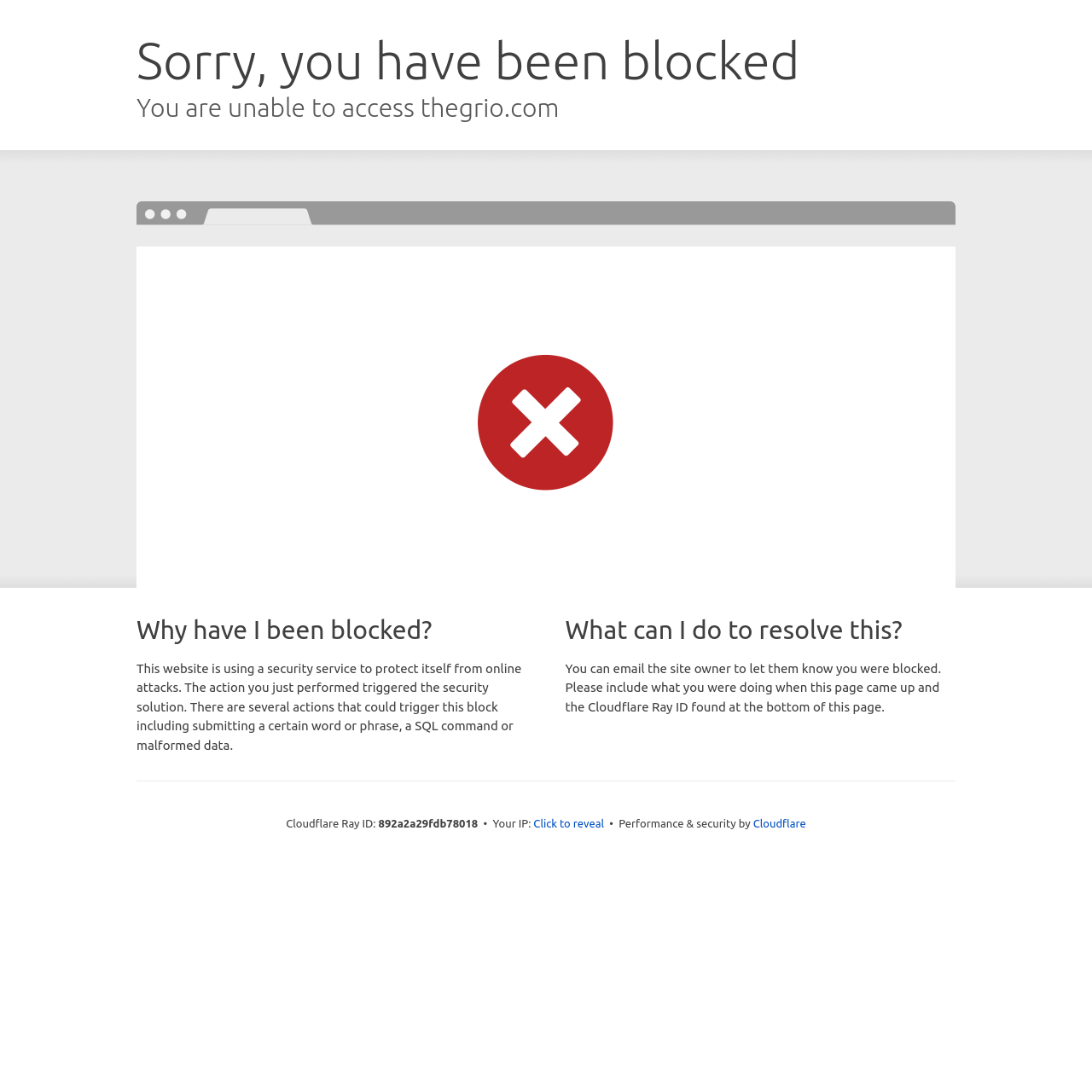How can the block be resolved?
Refer to the image and provide a thorough answer to the question.

According to the webpage, the block can be resolved by emailing the site owner and providing information about the action that triggered the block. This is mentioned in the text as 'You can email the site owner to let them know you were blocked. Please include what you were doing when this page came up and the Cloudflare Ray ID found at the bottom of this page.'